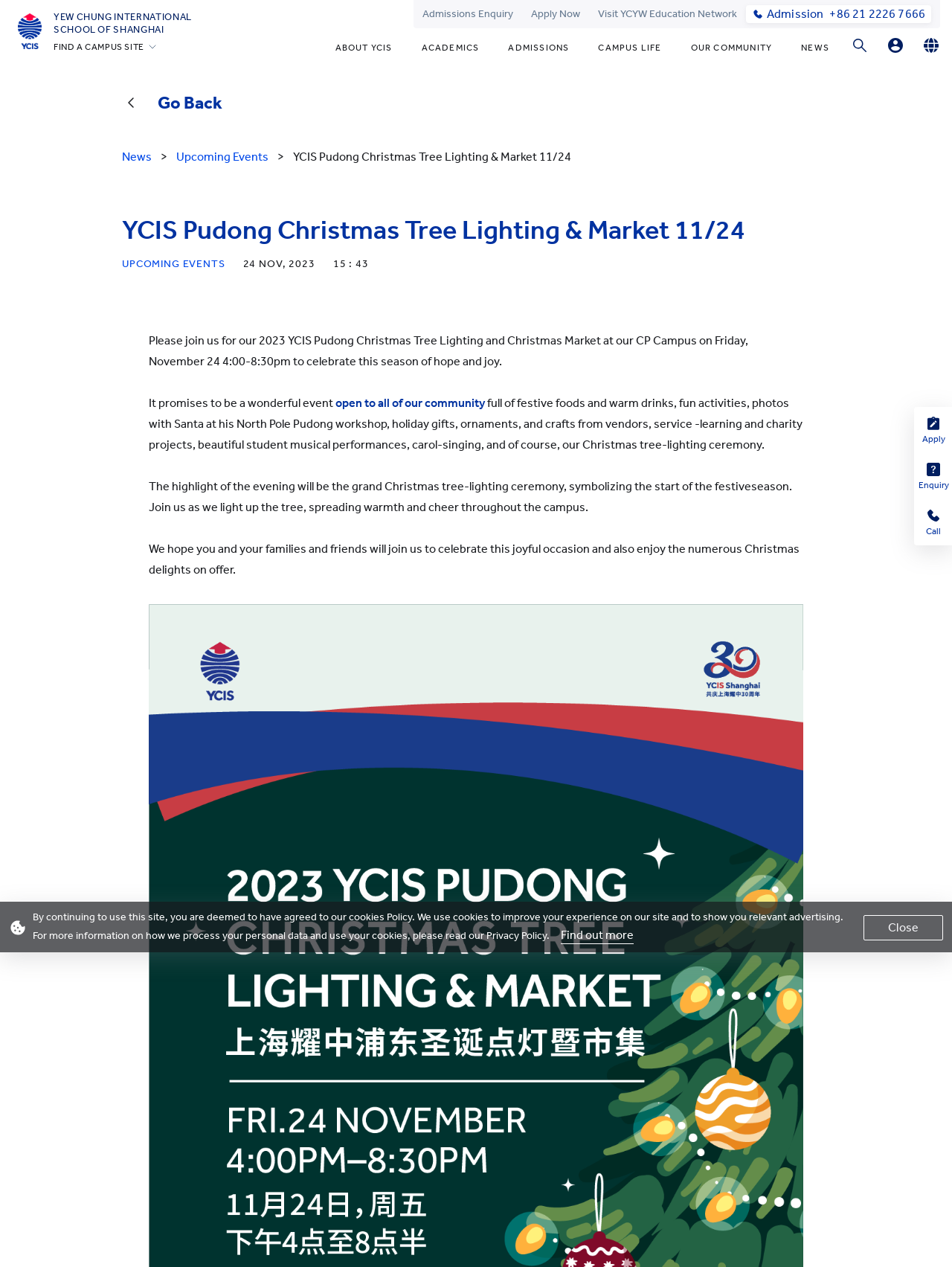Identify the bounding box coordinates for the region of the element that should be clicked to carry out the instruction: "Visit the 'YCIS Shanghai' website". The bounding box coordinates should be four float numbers between 0 and 1, i.e., [left, top, right, bottom].

[0.019, 0.011, 0.044, 0.039]